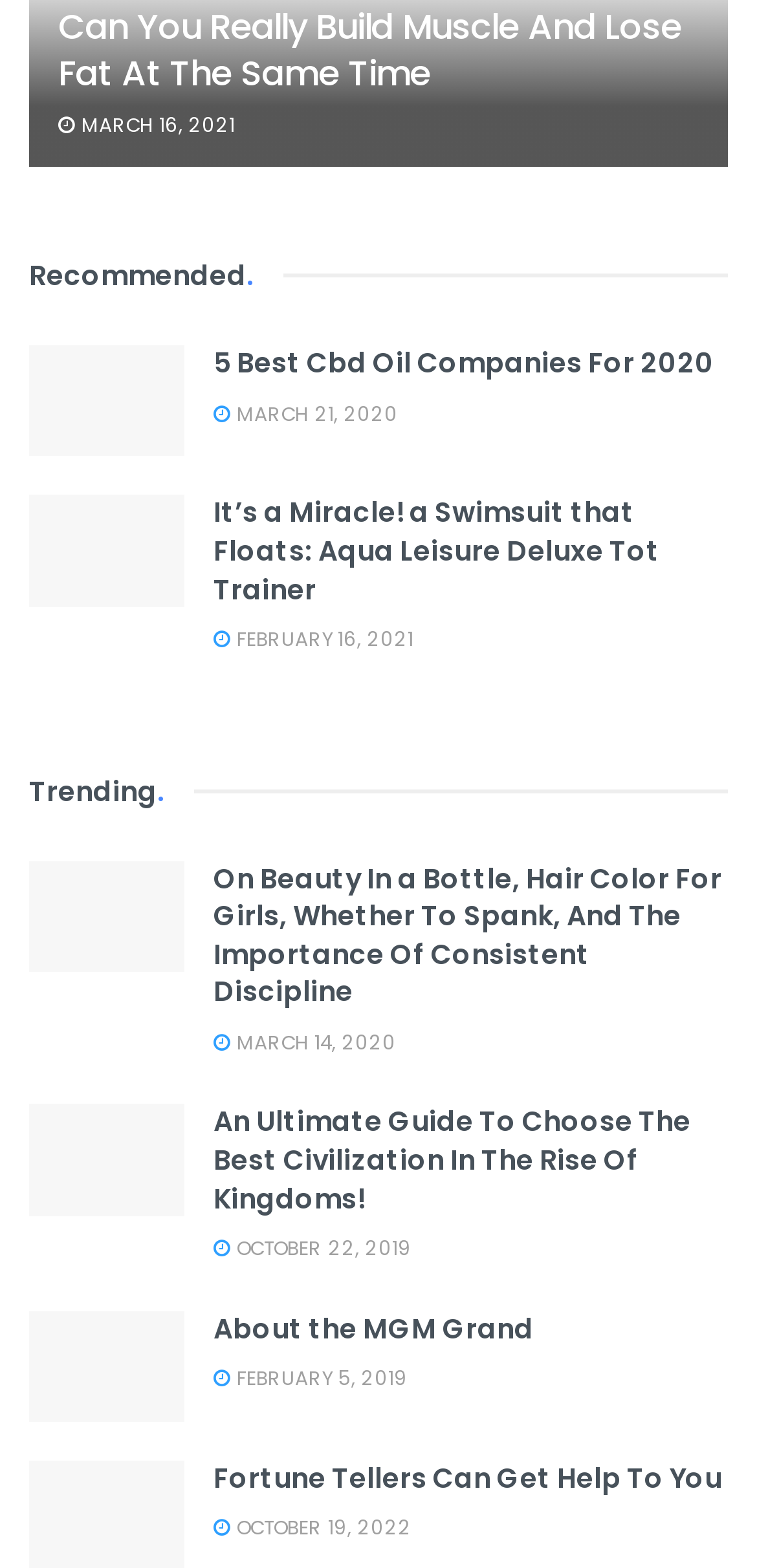Mark the bounding box of the element that matches the following description: "Printer Friendly Version".

None